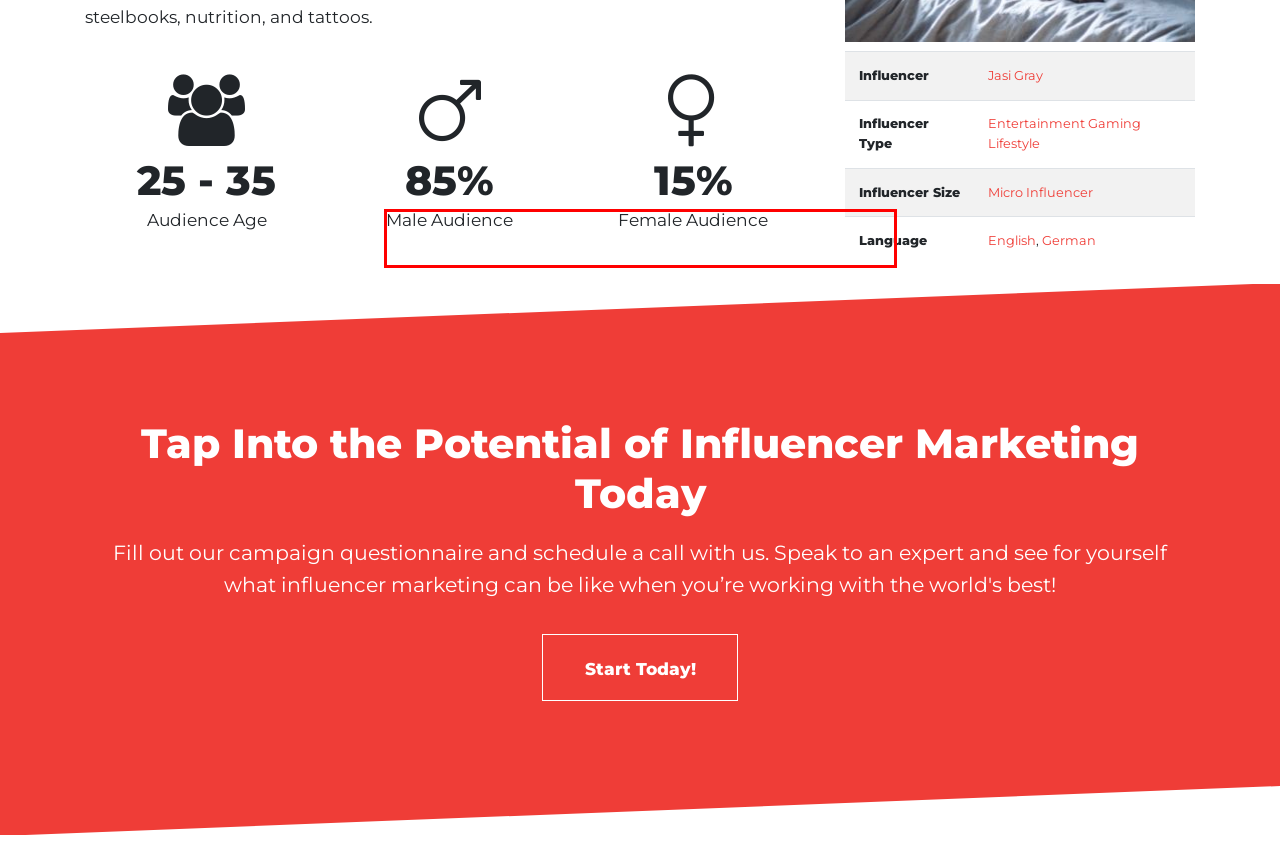Within the screenshot of the webpage, there is a red rectangle. Please recognize and generate the text content inside this red bounding box.

Content from video platforms and social media platforms is blocked by default. If External Media cookies are accepted, access to those contents no longer requires manual consent.